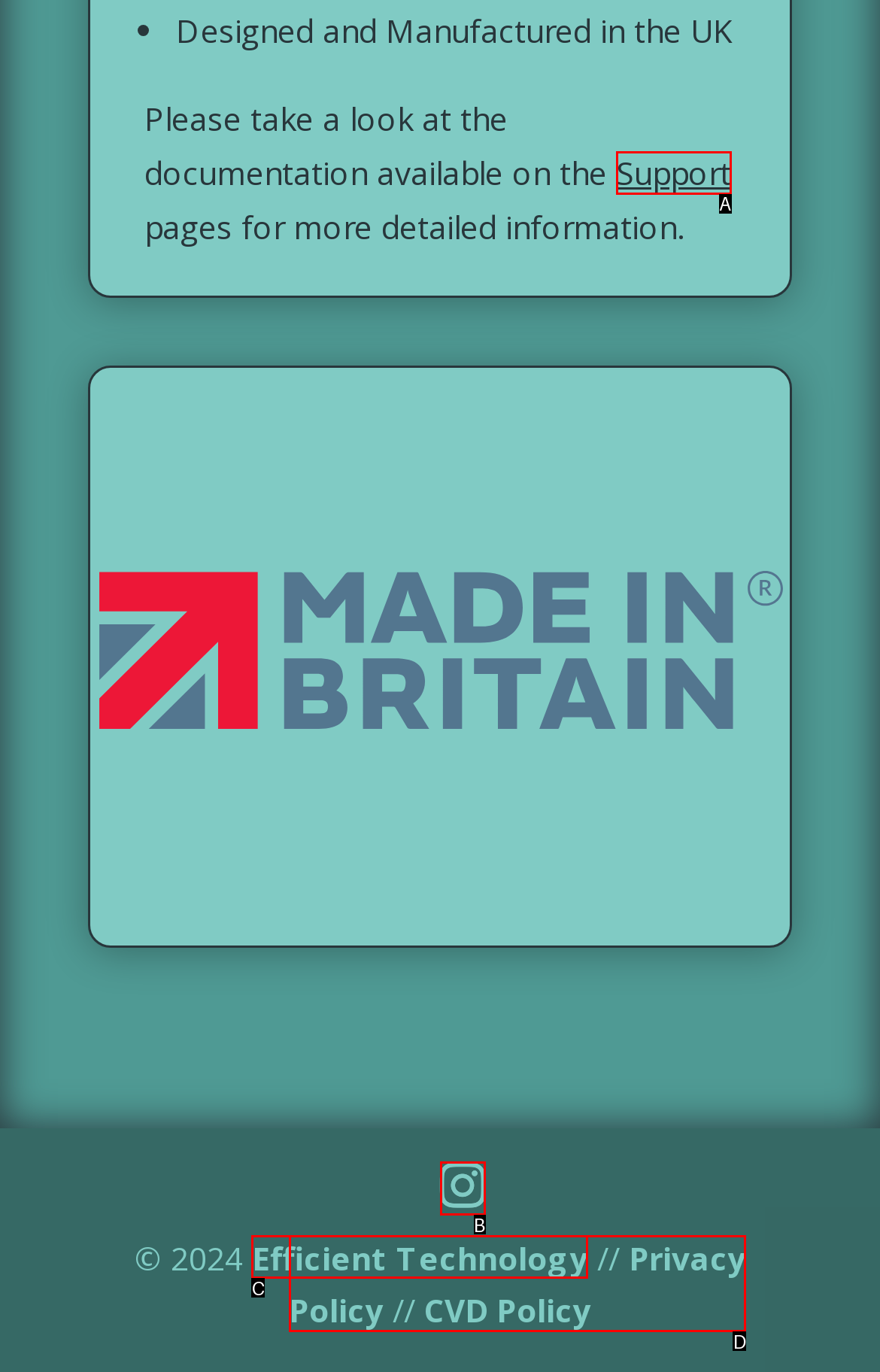Select the HTML element that fits the following description: Just Another Day In February
Provide the letter of the matching option.

None